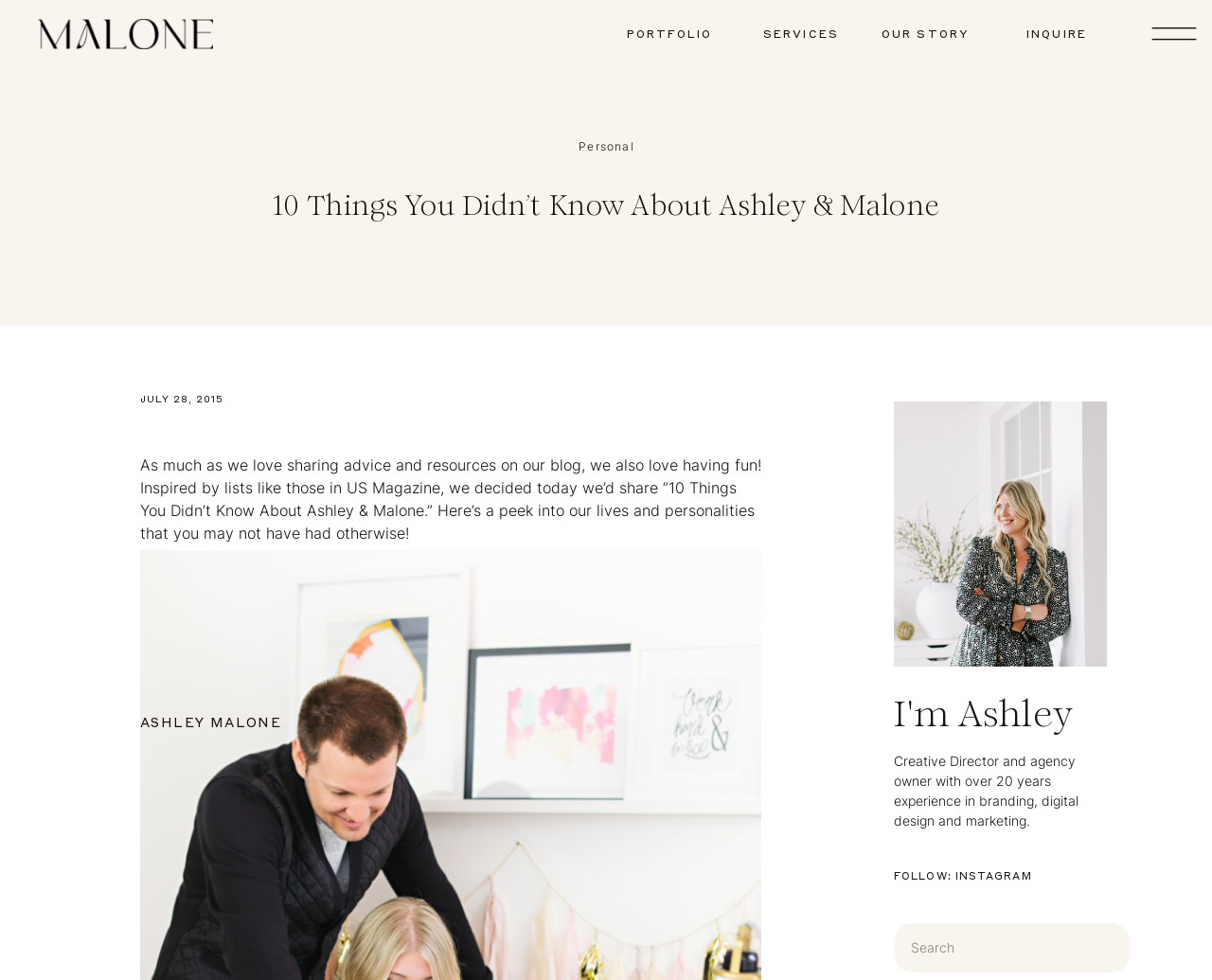Pinpoint the bounding box coordinates of the clickable area necessary to execute the following instruction: "View PORTFOLIO". The coordinates should be given as four float numbers between 0 and 1, namely [left, top, right, bottom].

[0.503, 0.027, 0.602, 0.045]